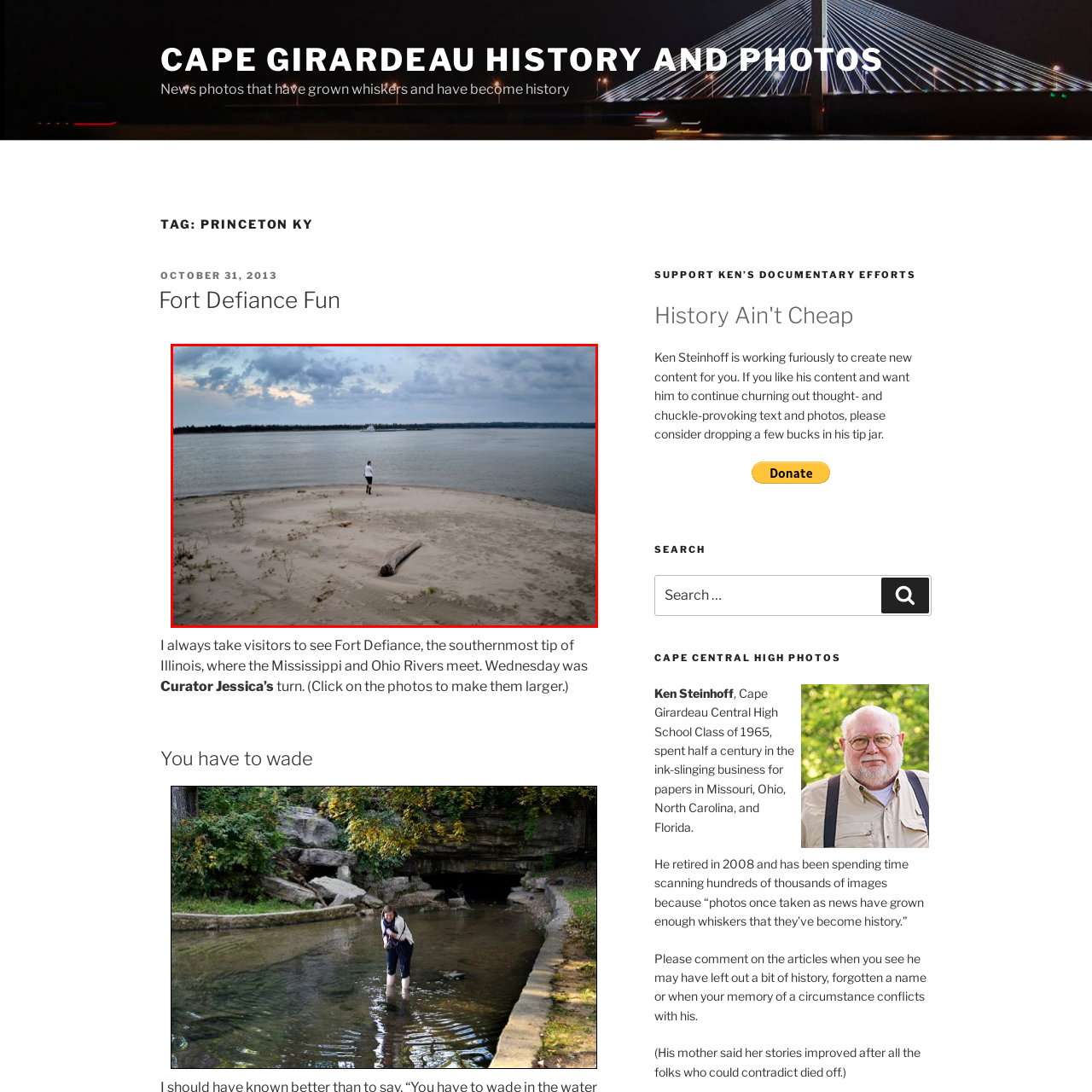What is the mood of the sky in the background?
Inspect the image surrounded by the red bounding box and answer the question using a single word or a short phrase.

Moody